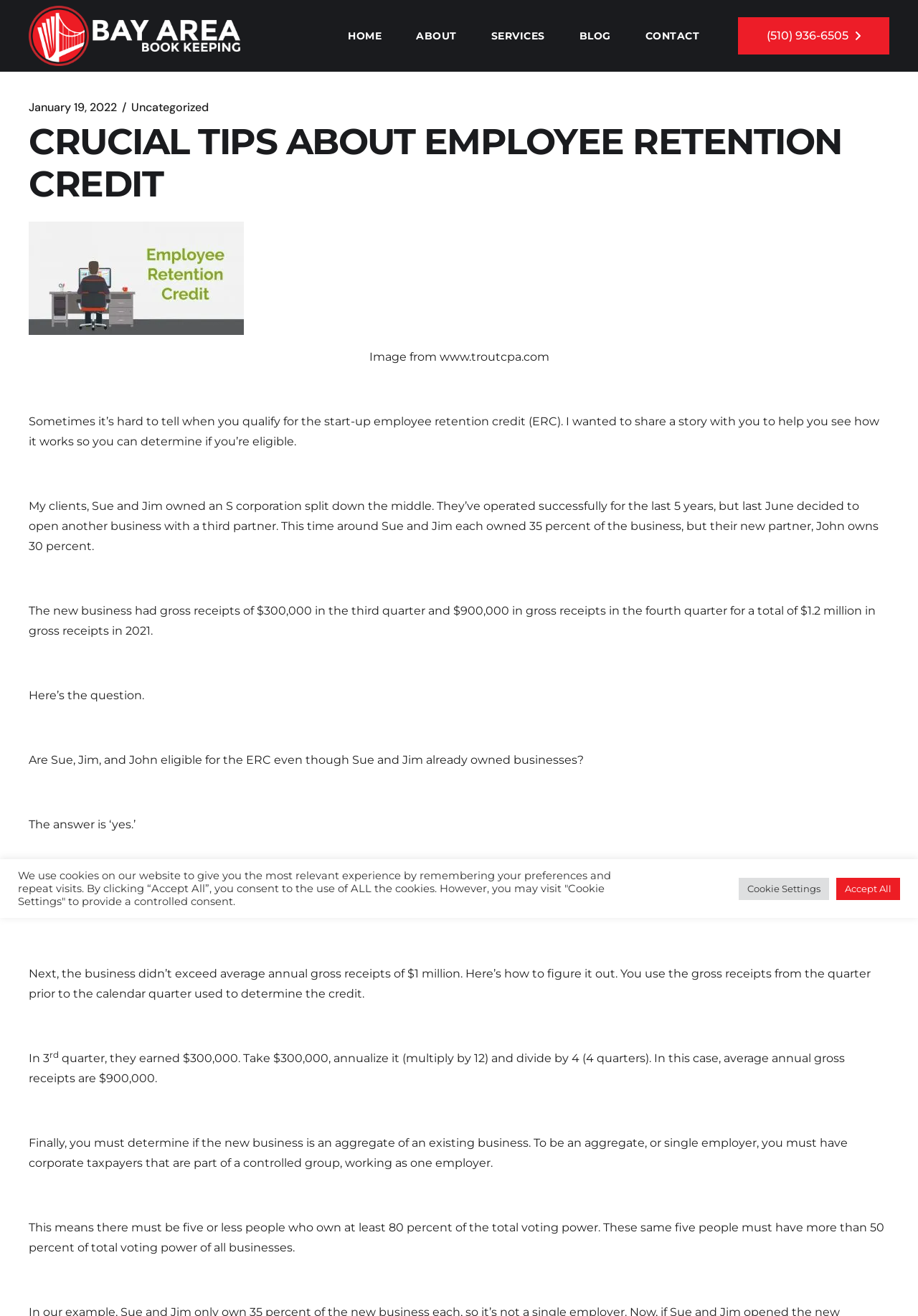What is the gross receipts of the new business in the fourth quarter?
Look at the webpage screenshot and answer the question with a detailed explanation.

I found the answer by reading the text that describes the gross receipts of the new business, which states that the business had gross receipts of $300,000 in the third quarter and $900,000 in the fourth quarter.